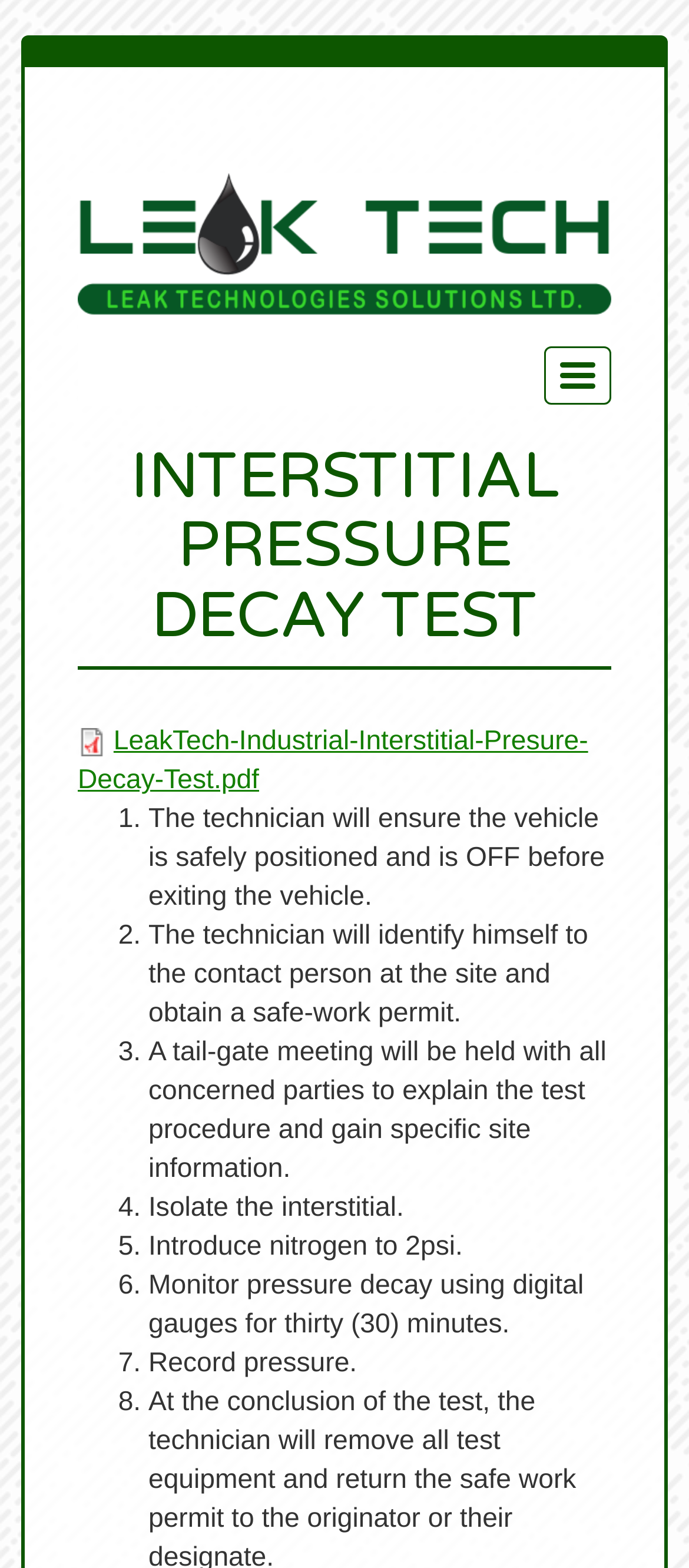Please find the bounding box for the UI element described by: "LeakTech-Industrial-Interstitial-Presure-Decay-Test.pdf".

[0.113, 0.464, 0.854, 0.508]